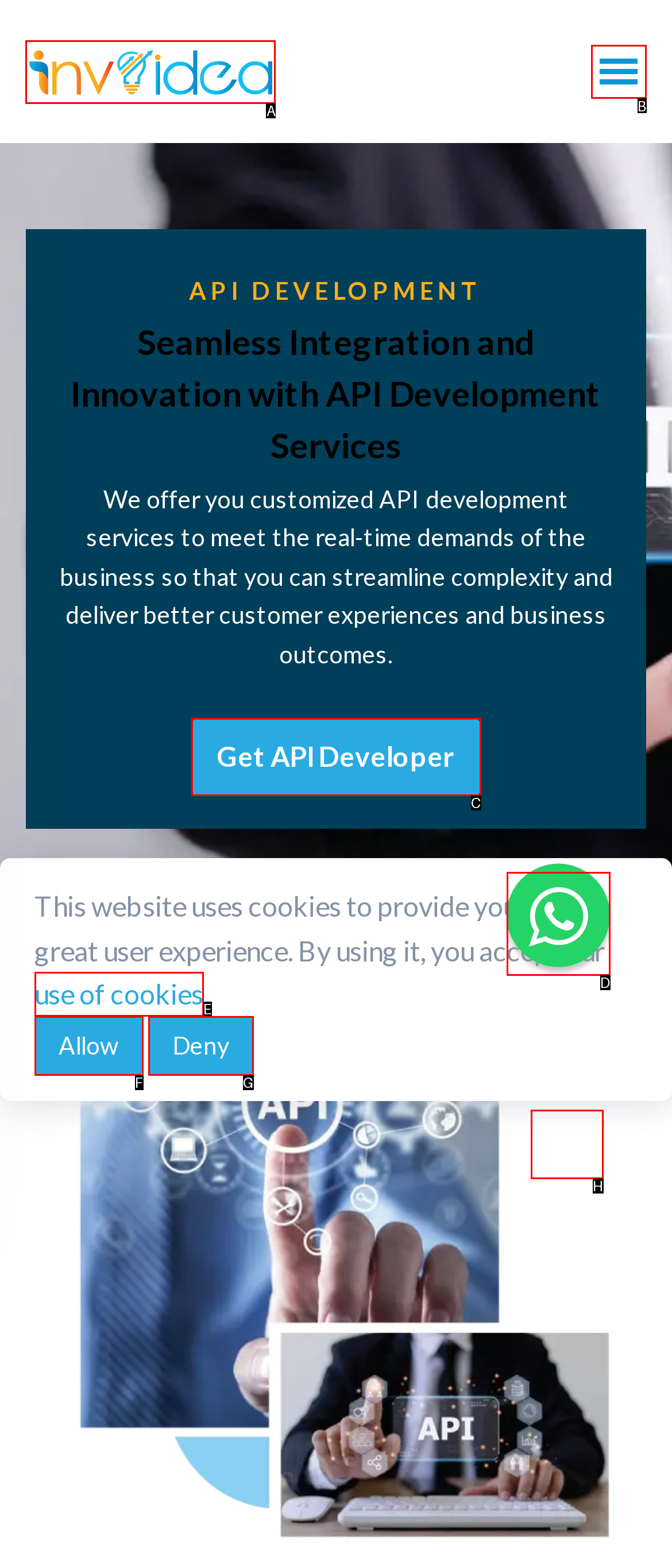Among the marked elements in the screenshot, which letter corresponds to the UI element needed for the task: Click the InvoIdea logo?

A